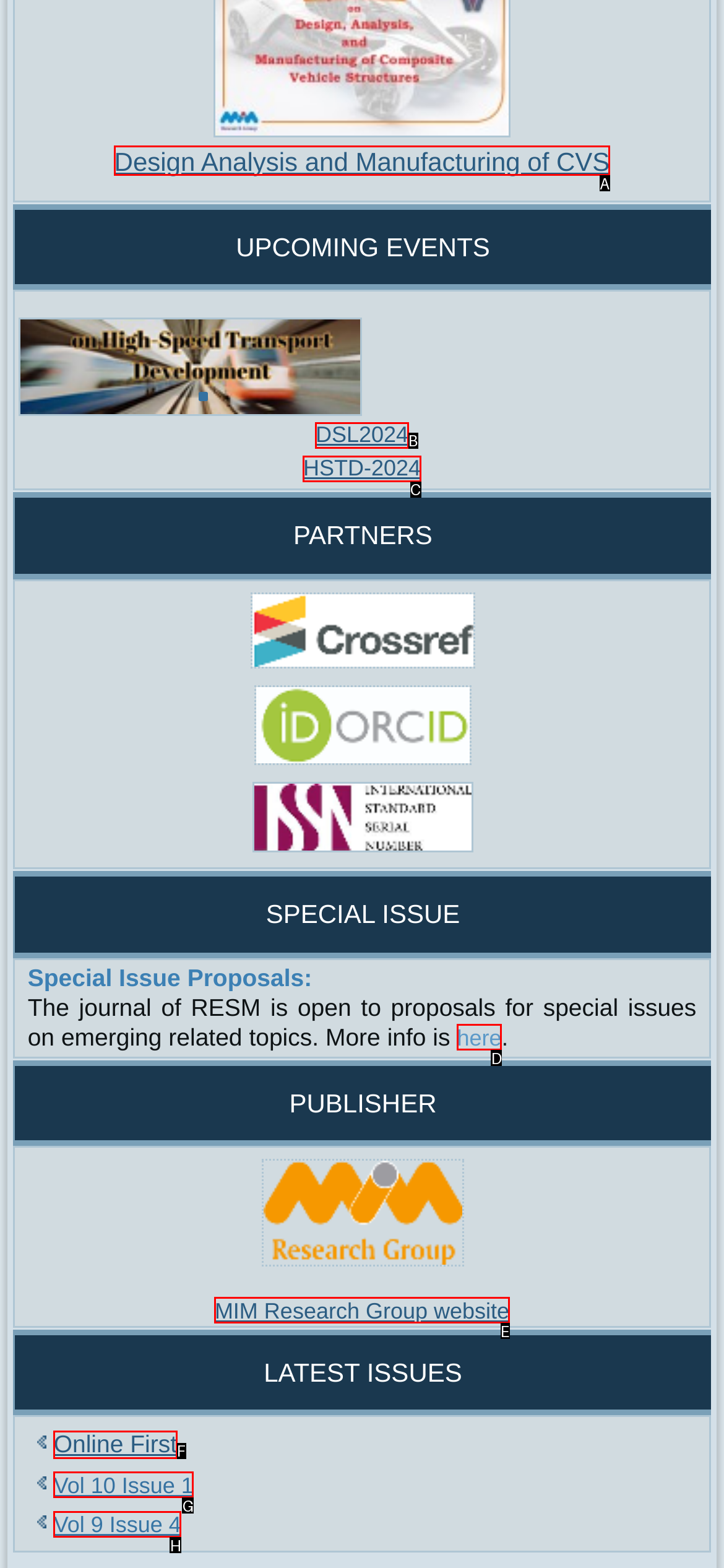What option should I click on to execute the task: View Design Analysis and Manufacturing of CVS? Give the letter from the available choices.

A